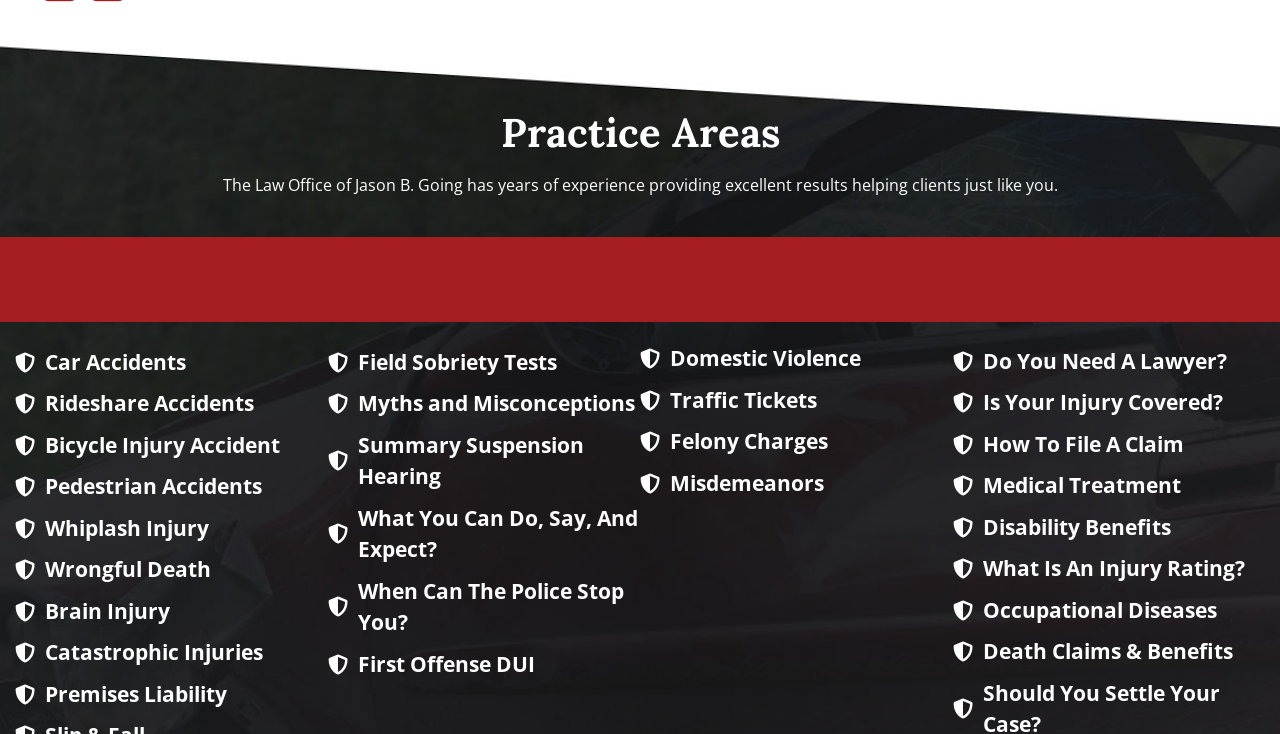For the given element description Do You Need A Lawyer?, determine the bounding box coordinates of the UI element. The coordinates should follow the format (top-left x, top-left y, bottom-right x, bottom-right y) and be within the range of 0 to 1.

[0.744, 0.471, 0.988, 0.514]